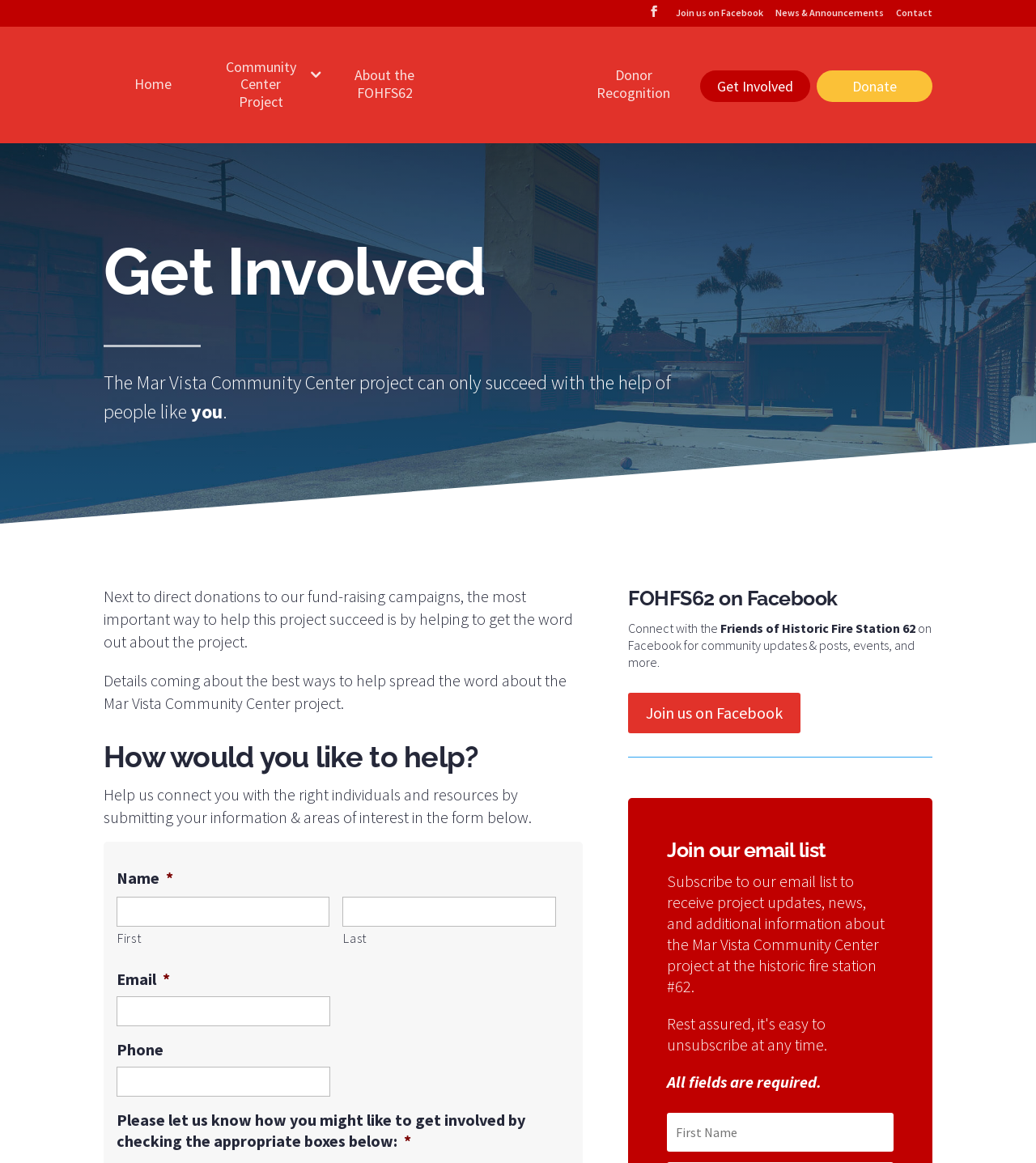Please provide a brief answer to the following inquiry using a single word or phrase:
How can I connect with the Friends of Historic Fire Station 62?

On Facebook